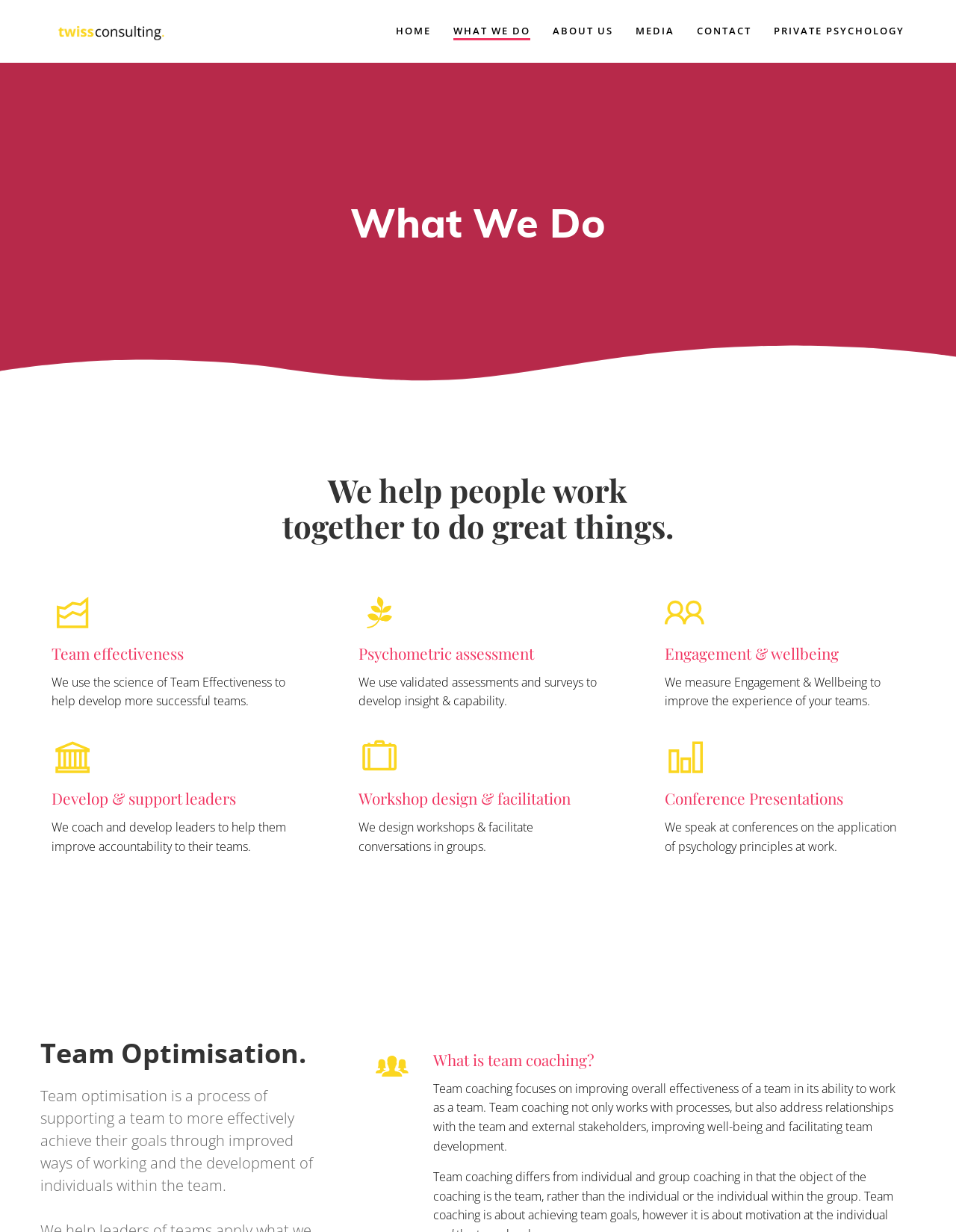Please predict the bounding box coordinates (top-left x, top-left y, bottom-right x, bottom-right y) for the UI element in the screenshot that fits the description: What we do

[0.474, 0.019, 0.555, 0.031]